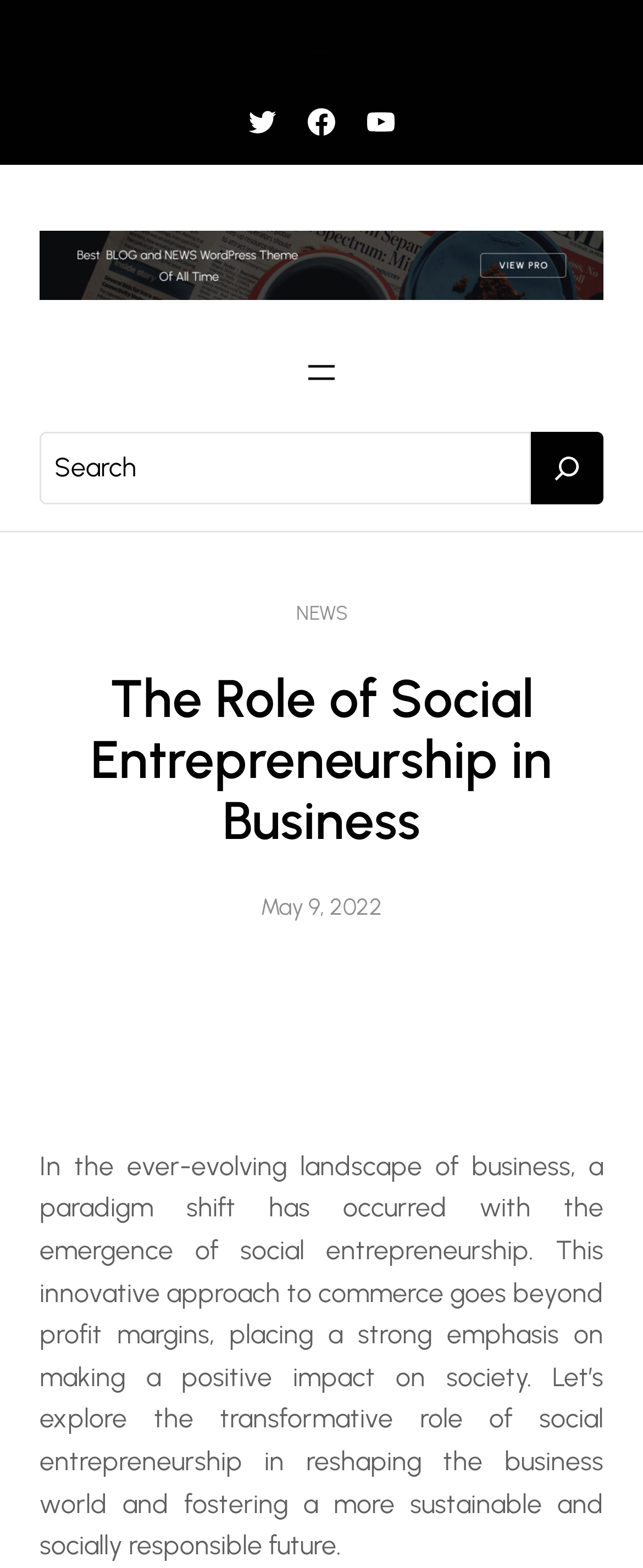Use the information in the screenshot to answer the question comprehensively: What is the date of the article?

I looked for the time element on the webpage and found the date 'May 9, 2022' which is the date of the article.